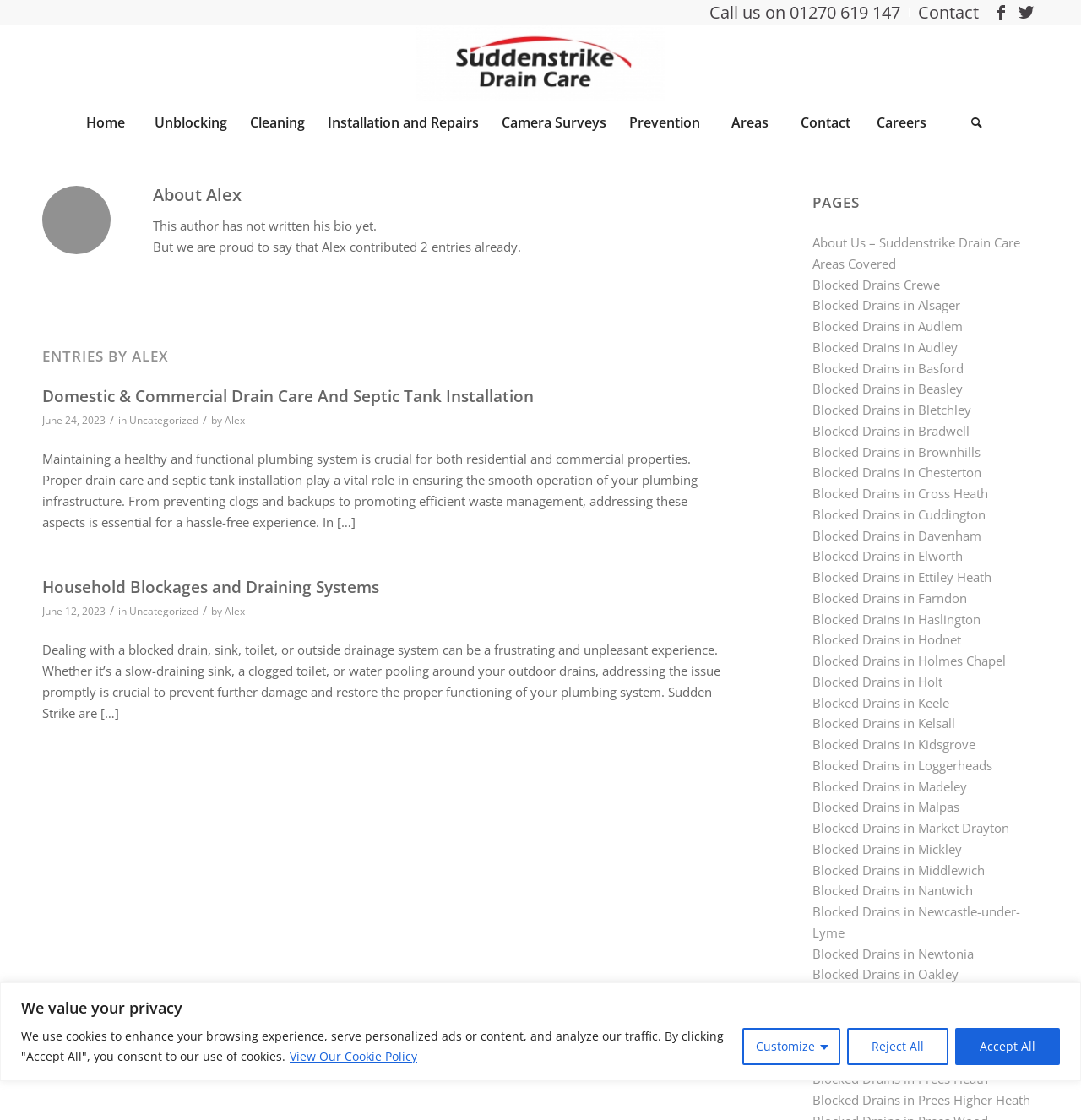Can you identify the bounding box coordinates of the clickable region needed to carry out this instruction: 'Read the article about Domestic & Commercial Drain Care And Septic Tank Installation'? The coordinates should be four float numbers within the range of 0 to 1, stated as [left, top, right, bottom].

[0.039, 0.345, 0.673, 0.364]